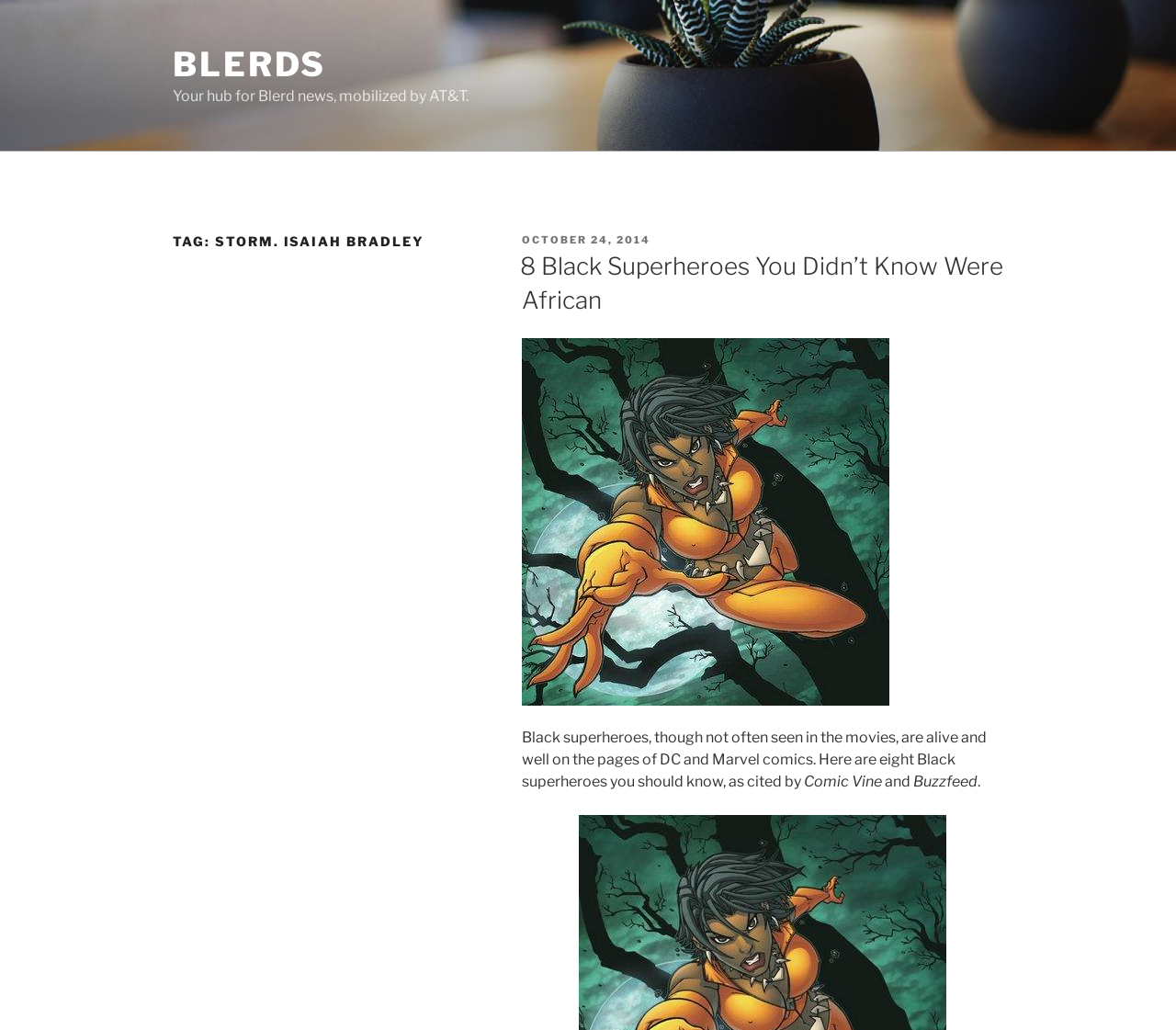Identify and provide the bounding box coordinates of the UI element described: "Blerds". The coordinates should be formatted as [left, top, right, bottom], with each number being a float between 0 and 1.

[0.147, 0.043, 0.278, 0.082]